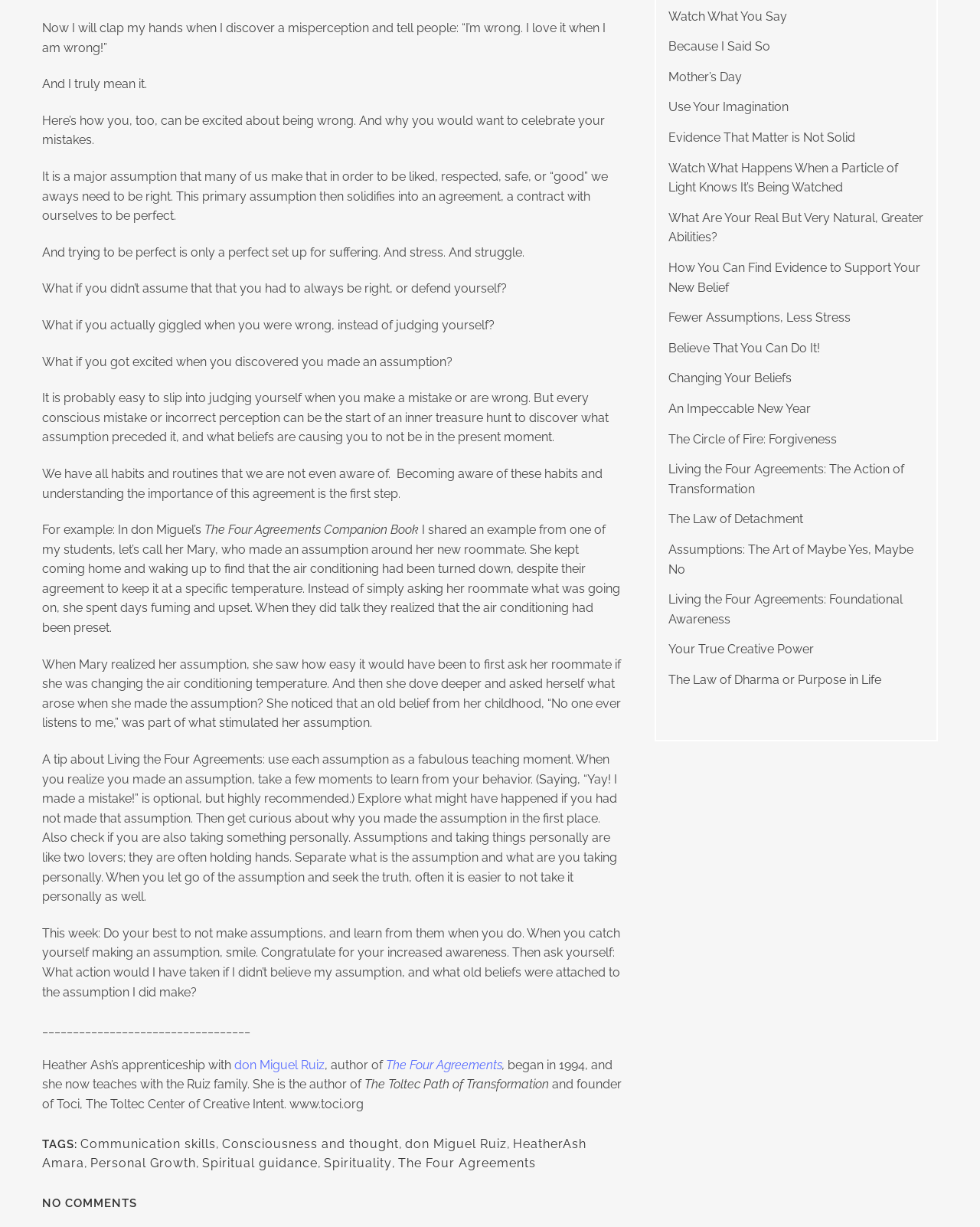Based on the element description "The Four Agreements", predict the bounding box coordinates of the UI element.

[0.394, 0.862, 0.512, 0.874]